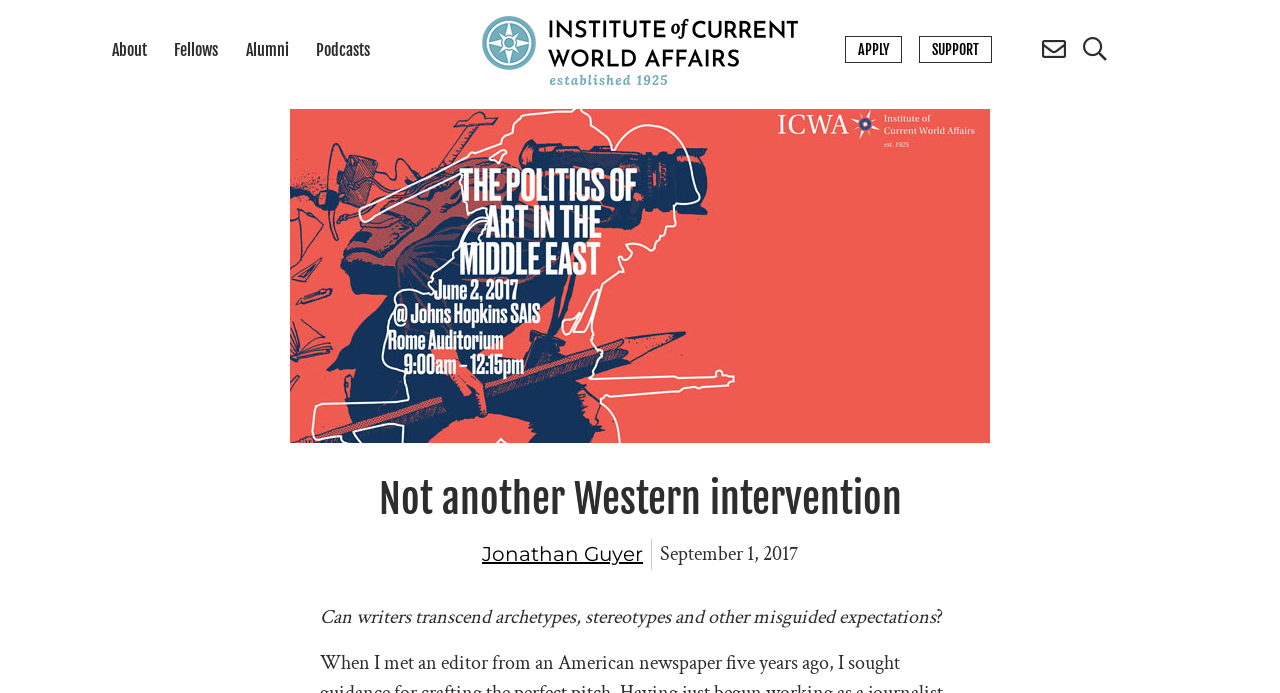Pinpoint the bounding box coordinates of the clickable area needed to execute the instruction: "view podcasts". The coordinates should be specified as four float numbers between 0 and 1, i.e., [left, top, right, bottom].

[0.247, 0.056, 0.289, 0.09]